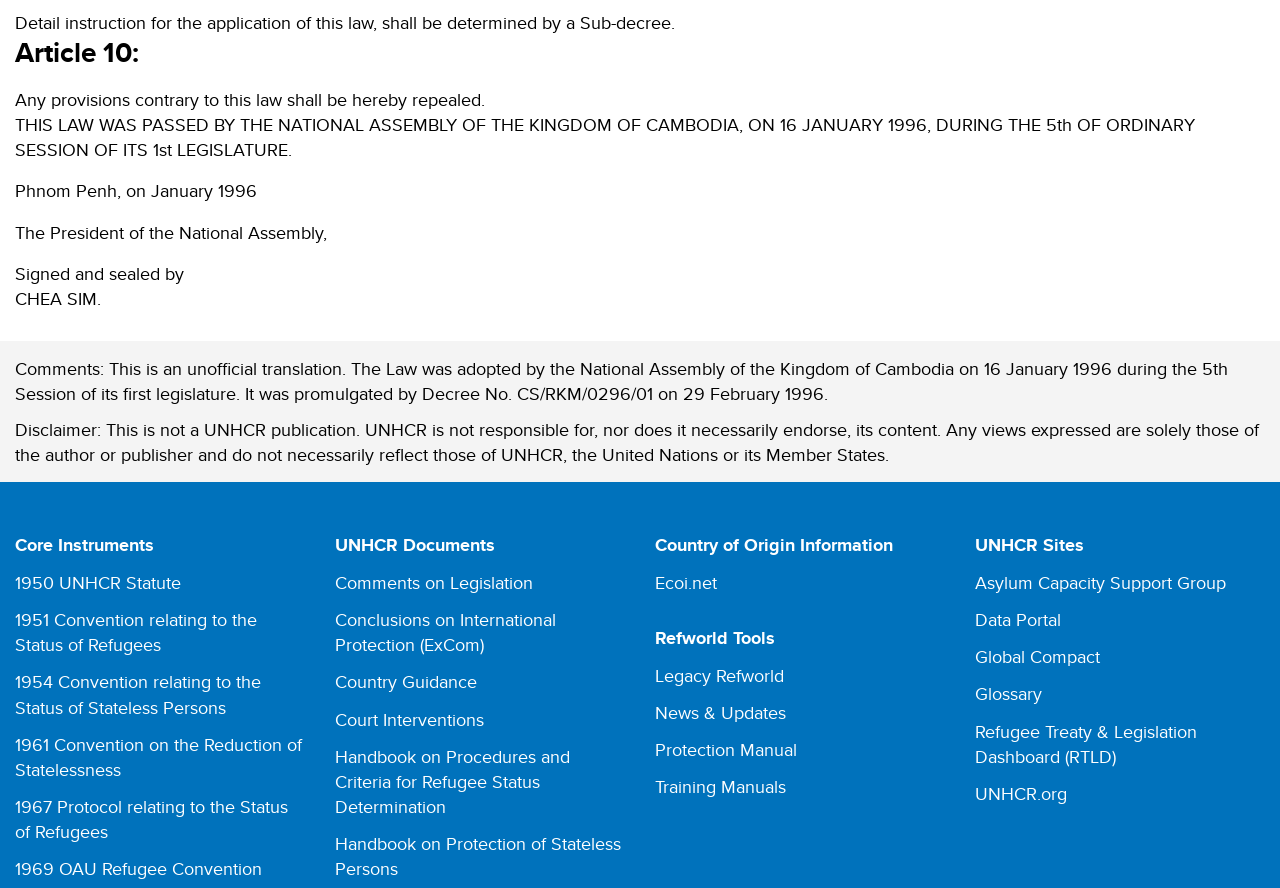What is the language of the original law?
Use the information from the screenshot to give a comprehensive response to the question.

Although the webpage does not explicitly state the language of the original law, it is likely to be Khmer, as the law was adopted by the National Assembly of the Kingdom of Cambodia.